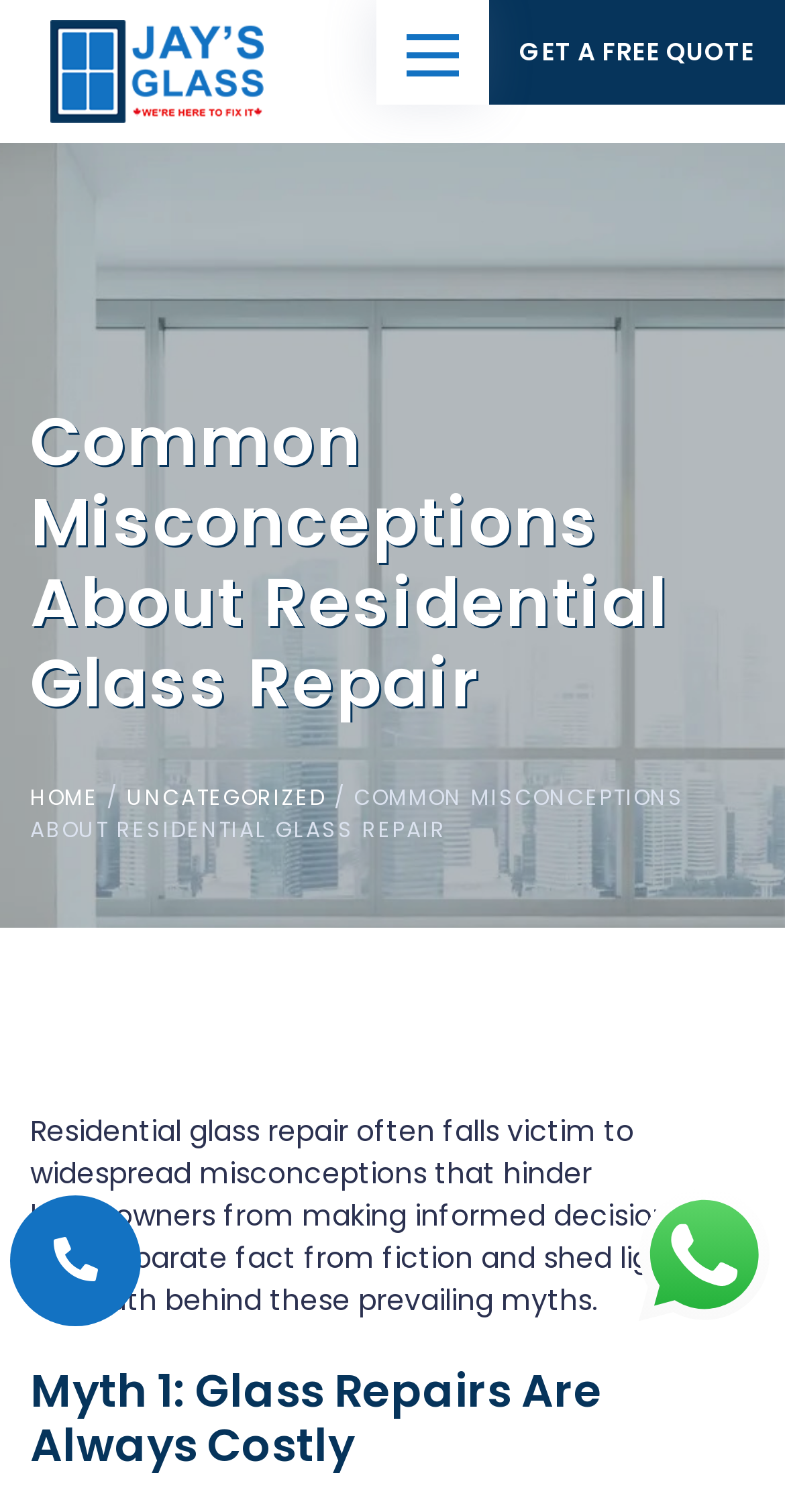Give a detailed overview of the webpage's appearance and contents.

The webpage is about residential glass repair, specifically addressing common misconceptions about the topic. At the top left, there is a logo of "Jay's Glass" with a link to the company's website. Next to it, there is a call-to-action button "GET A FREE QUOTE" that spans across the top of the page. 

Below the logo, there is a main heading "Common Misconceptions About Residential Glass Repair" that takes up most of the width of the page. Underneath the heading, there are three links: "HOME", a separator, and "UNCATEGORIZED". 

The main content of the page starts with a subheading "COMMON MISCONCEPTIONS ABOUT RESIDENTIAL GLASS REPAIR" followed by a paragraph that summarizes the misconceptions homeowners have about residential glass repair. This paragraph is positioned below the links and spans across most of the page's width.

Further down, there is a section titled "Myth 1: Glass Repairs Are Always Costly" which is likely the start of a list of misconceptions about residential glass repair. 

At the bottom of the page, there are two links: a WhatsApp icon with a link to the WhatsApp platform, and another link with a cryptic symbol '\uf879'.